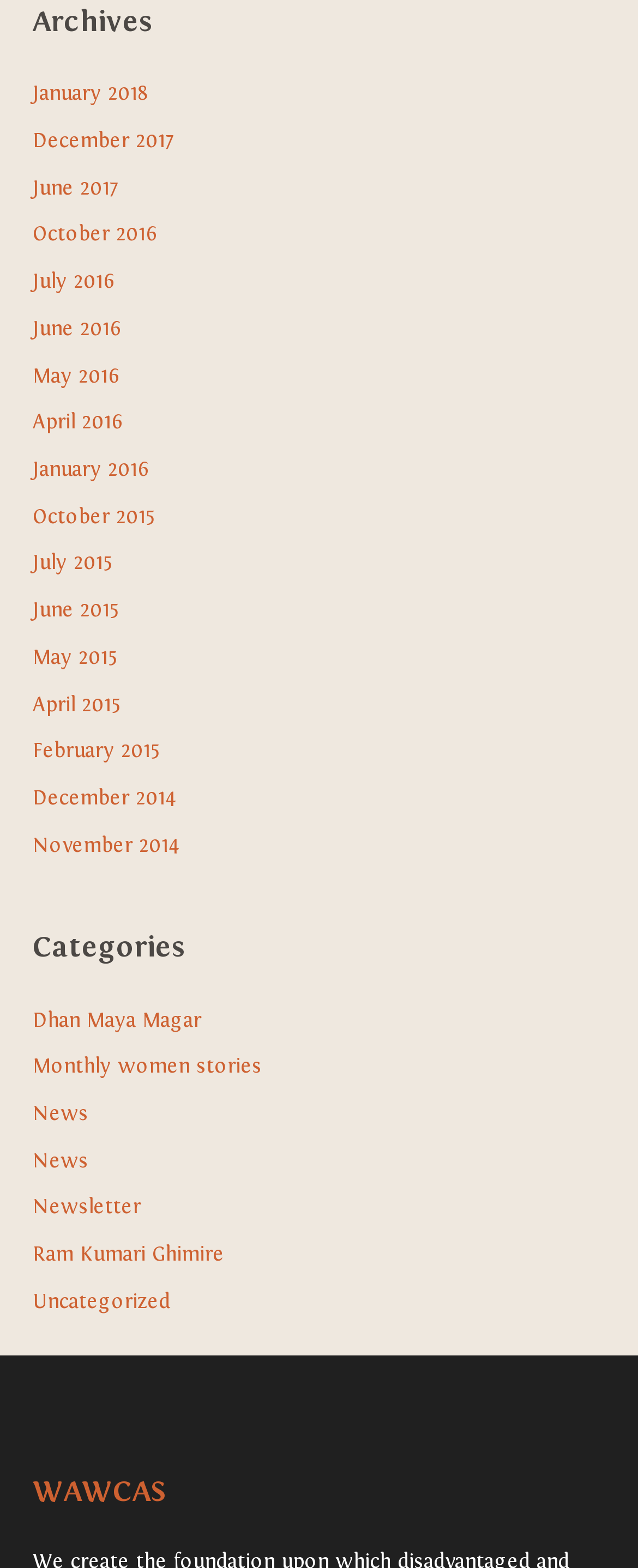Find the bounding box coordinates of the clickable area required to complete the following action: "explore WAWCAS".

[0.051, 0.937, 0.949, 0.966]